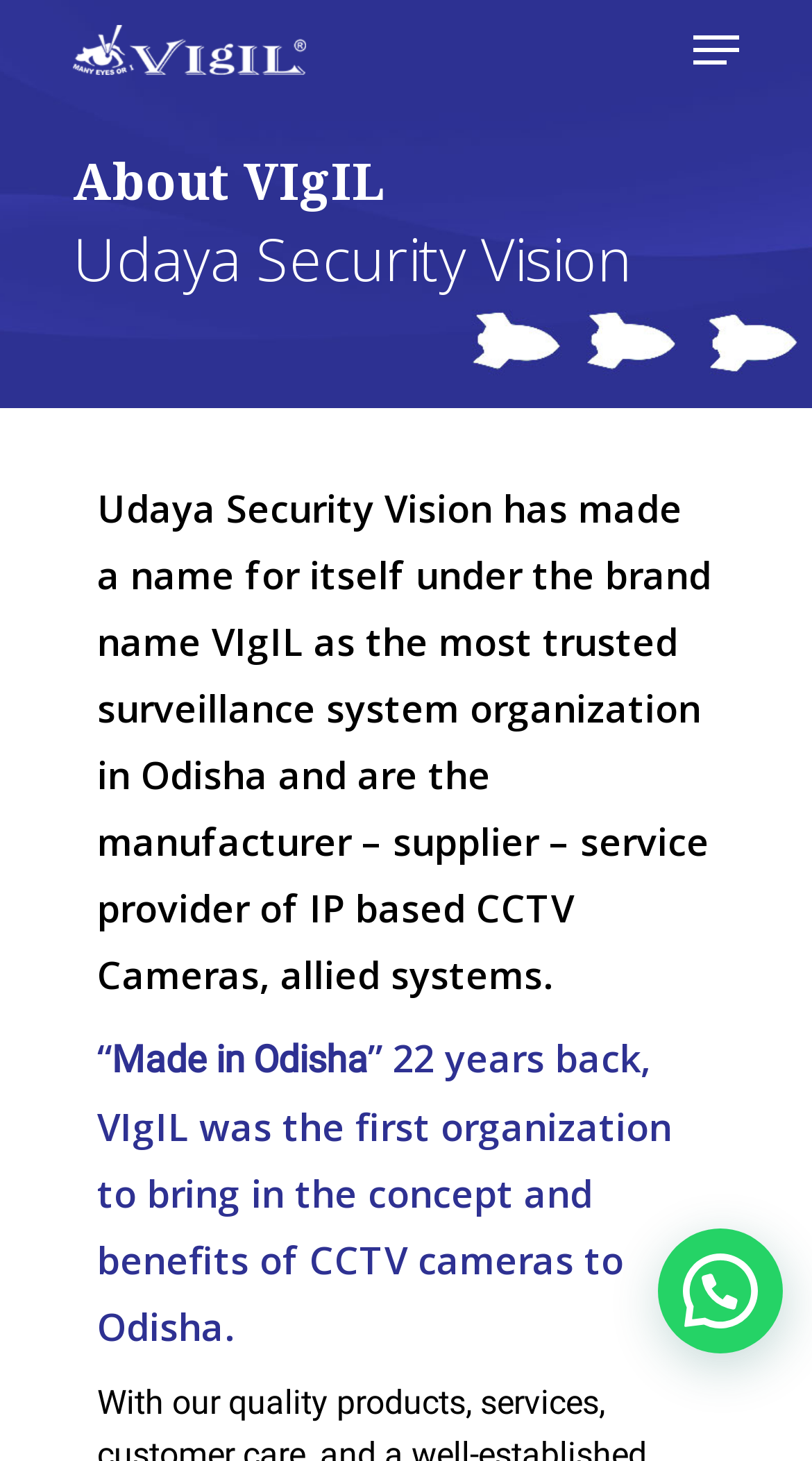Construct a thorough caption encompassing all aspects of the webpage.

The webpage is about VIgIL World, specifically its "About Us" section. At the top left of the page, there is a logo of VIgIL World, which is an image repeated three times. Next to the logo, there is a link with the text "VIgIL World VIgIL World VIgIL World". 

On the top right, there is a navigation menu link. Below the logo, there is a heading that reads "About VIgIL". Underneath this heading, there is a static text that says "Udaya Security Vision". 

Further down, there are two headings that provide information about VIgIL's history and services. The first heading describes VIgIL as a trusted surveillance system organization in Odisha, manufacturing and supplying IP-based CCTV cameras and allied systems. The second heading mentions that VIgIL was the first organization to introduce the concept and benefits of CCTV cameras to Odisha 22 years ago, with the label "Made in Odisha".